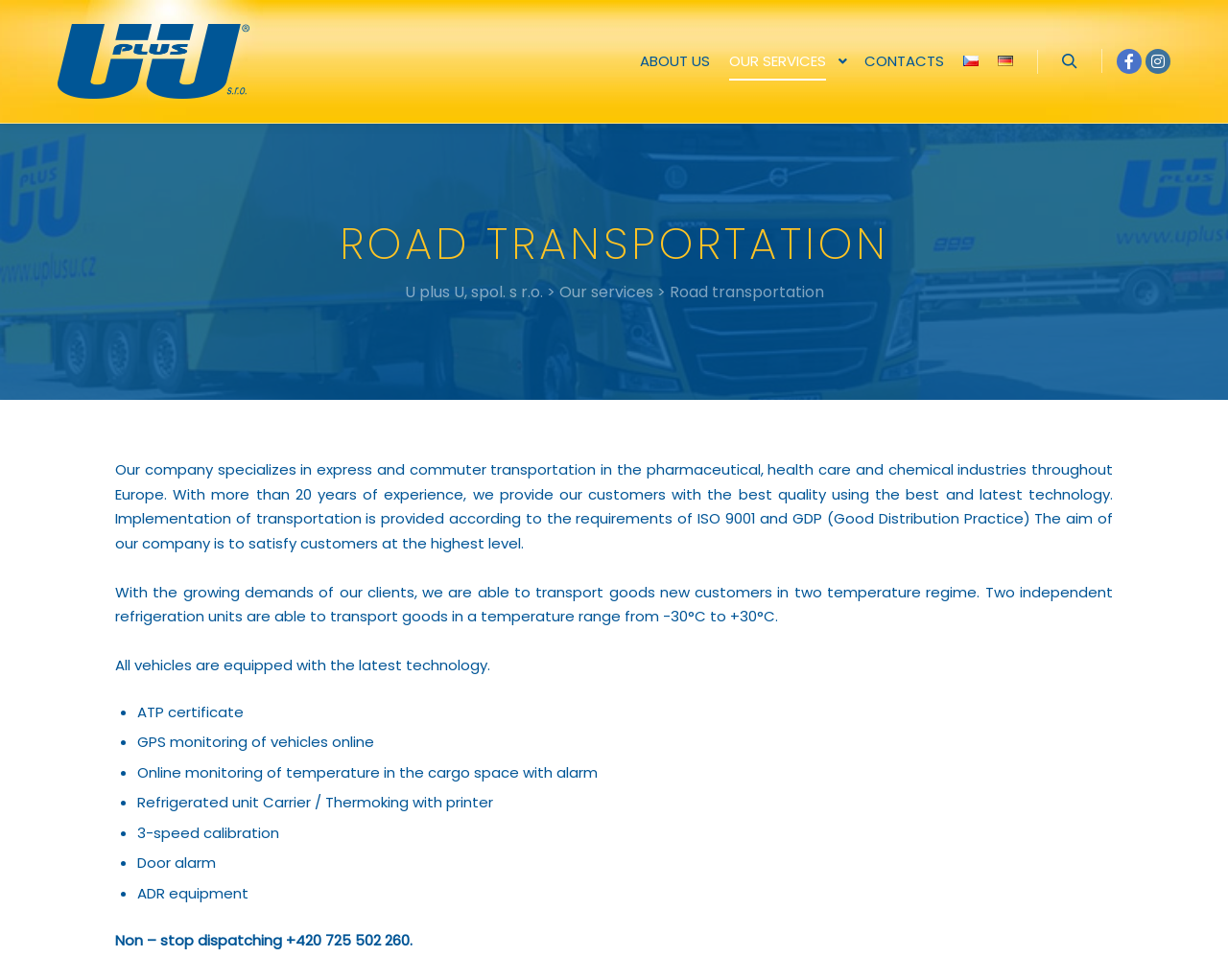What is the company's specialization?
Look at the image and answer with only one word or phrase.

Express and commuter transportation